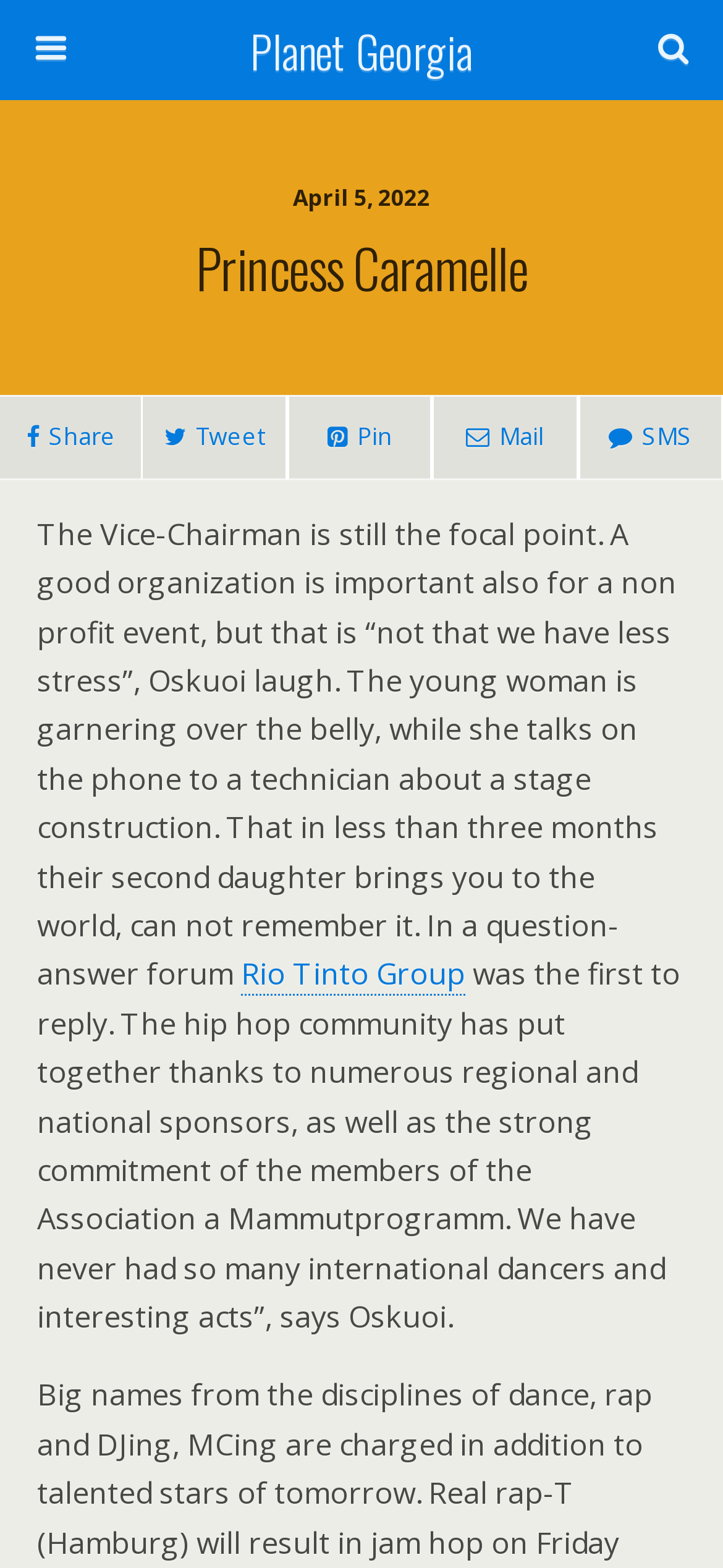Using the information from the screenshot, answer the following question thoroughly:
How many social media links are there?

I found four social media links on the webpage, which are 'Share', 'Tweet', 'Pin', and 'Mail', located in a row with bounding boxes of [0.0, 0.252, 0.196, 0.306], [0.196, 0.252, 0.397, 0.306], [0.397, 0.252, 0.598, 0.306], and [0.598, 0.252, 0.799, 0.306] respectively.